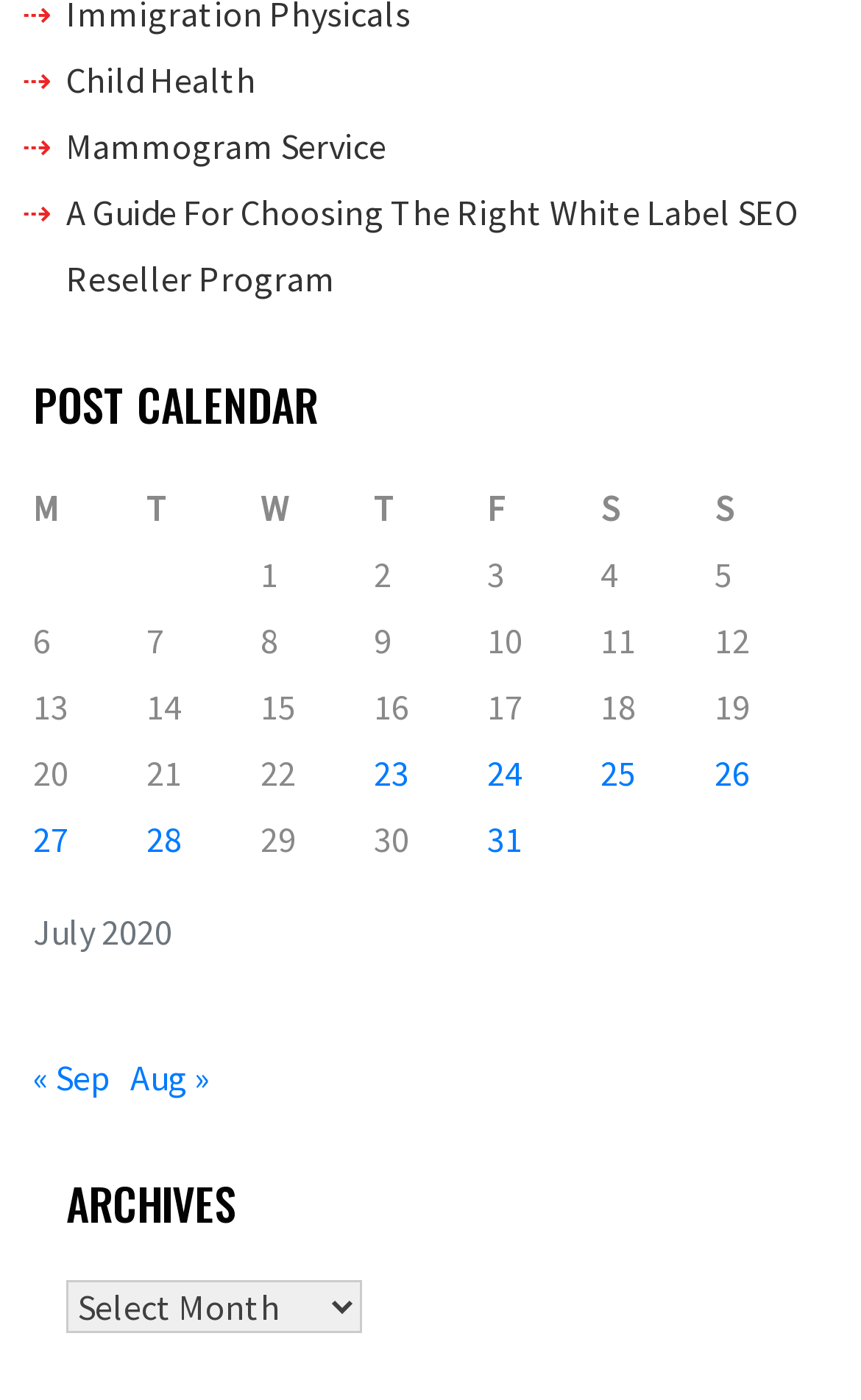Please find the bounding box coordinates of the element that needs to be clicked to perform the following instruction: "Go to previous month". The bounding box coordinates should be four float numbers between 0 and 1, represented as [left, top, right, bottom].

[0.038, 0.754, 0.128, 0.785]